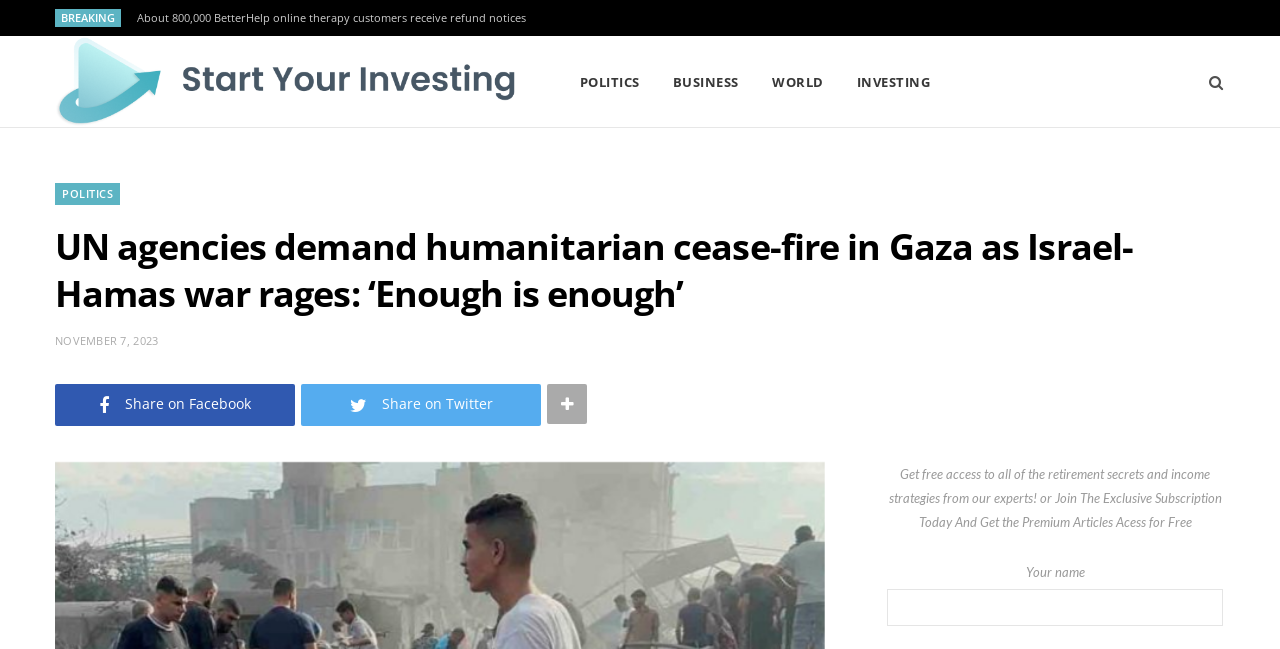Determine the bounding box coordinates for the region that must be clicked to execute the following instruction: "Click on INVESTING".

[0.658, 0.056, 0.738, 0.195]